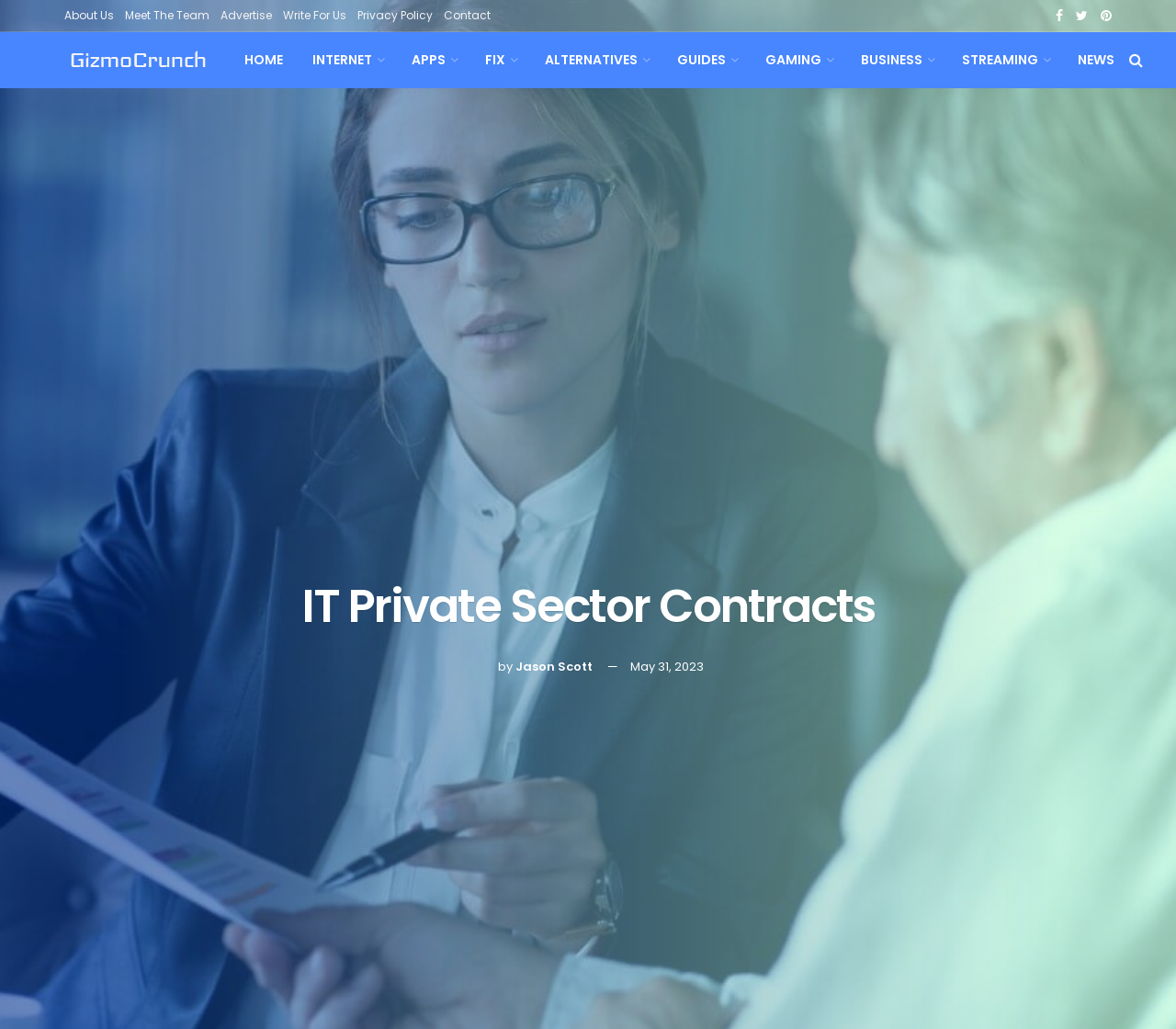Find the bounding box coordinates for the area that should be clicked to accomplish the instruction: "contact the team".

[0.377, 0.0, 0.417, 0.03]